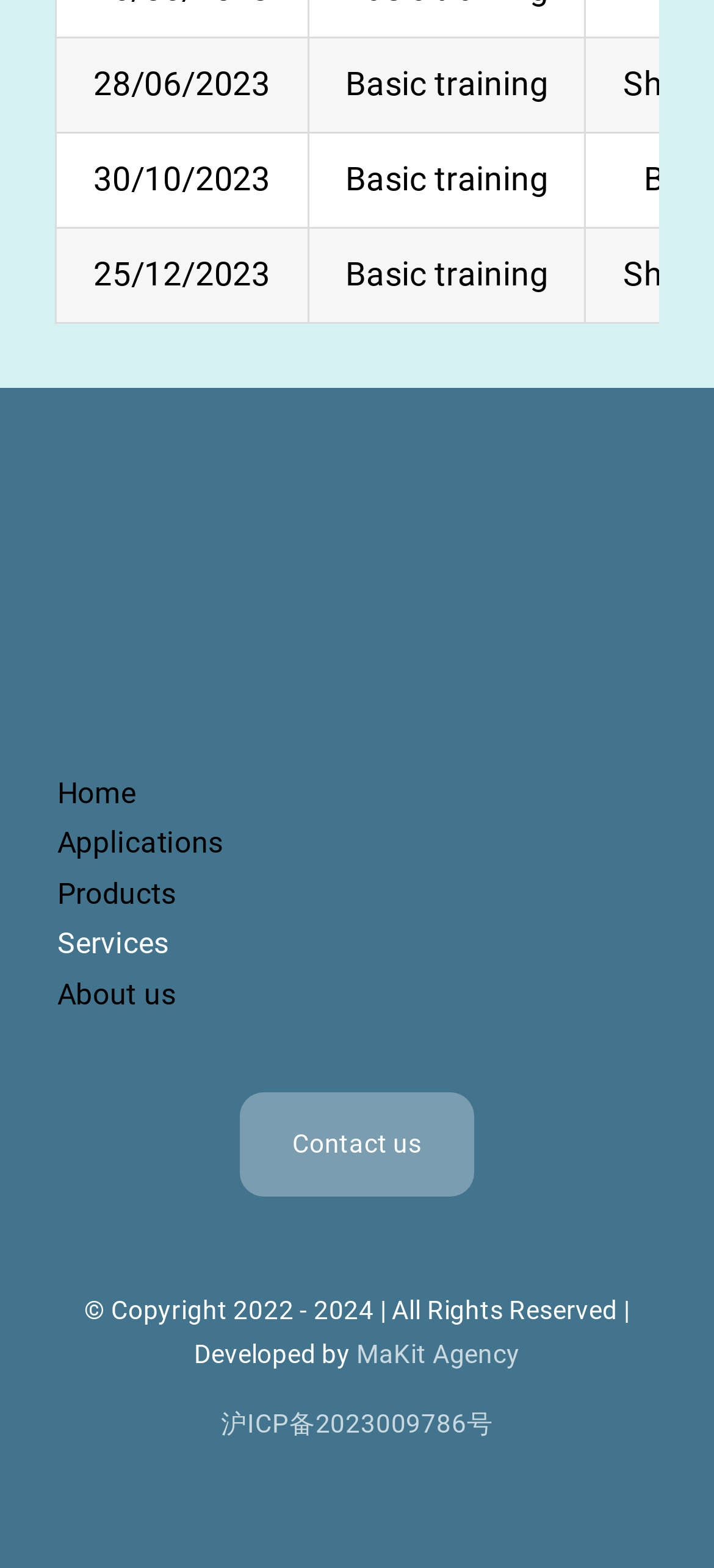Identify the bounding box for the given UI element using the description provided. Coordinates should be in the format (top-left x, top-left y, bottom-right x, bottom-right y) and must be between 0 and 1. Here is the description: Contact us

[0.335, 0.697, 0.665, 0.763]